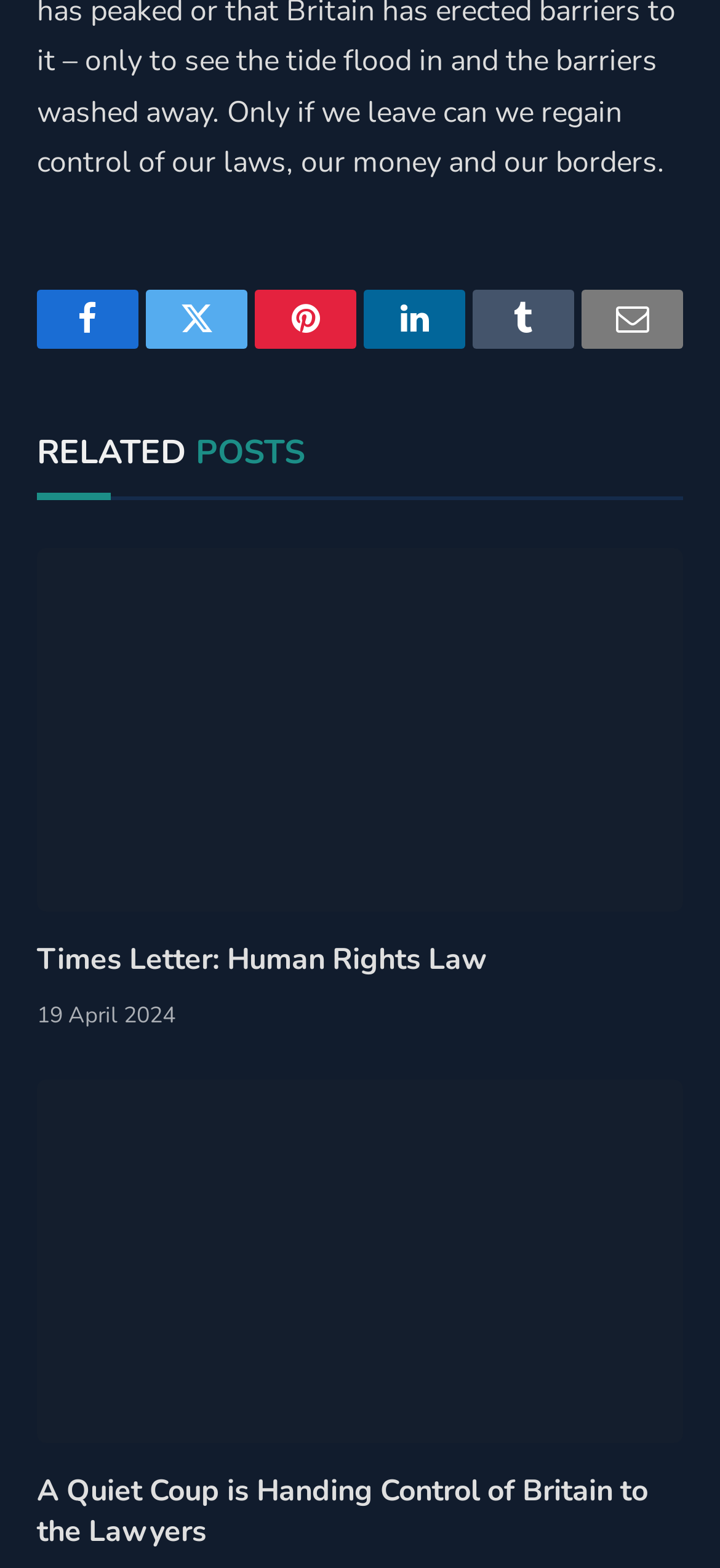Locate the bounding box coordinates of the clickable area to execute the instruction: "Learn more about Raman confocal microscope RENISHAM INVIA". Provide the coordinates as four float numbers between 0 and 1, represented as [left, top, right, bottom].

None